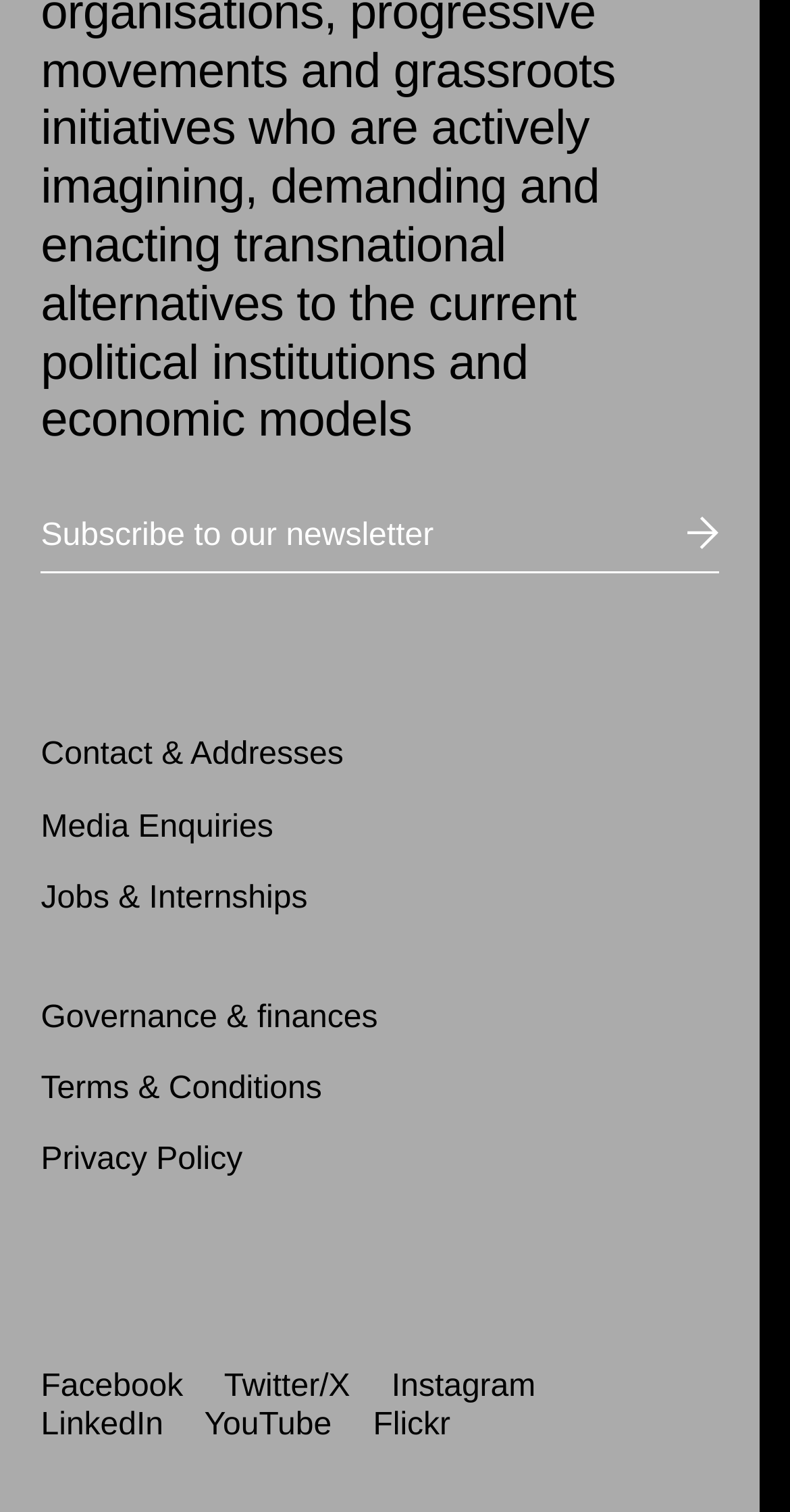Kindly determine the bounding box coordinates for the clickable area to achieve the given instruction: "Subscribe to the newsletter".

[0.052, 0.331, 0.91, 0.38]